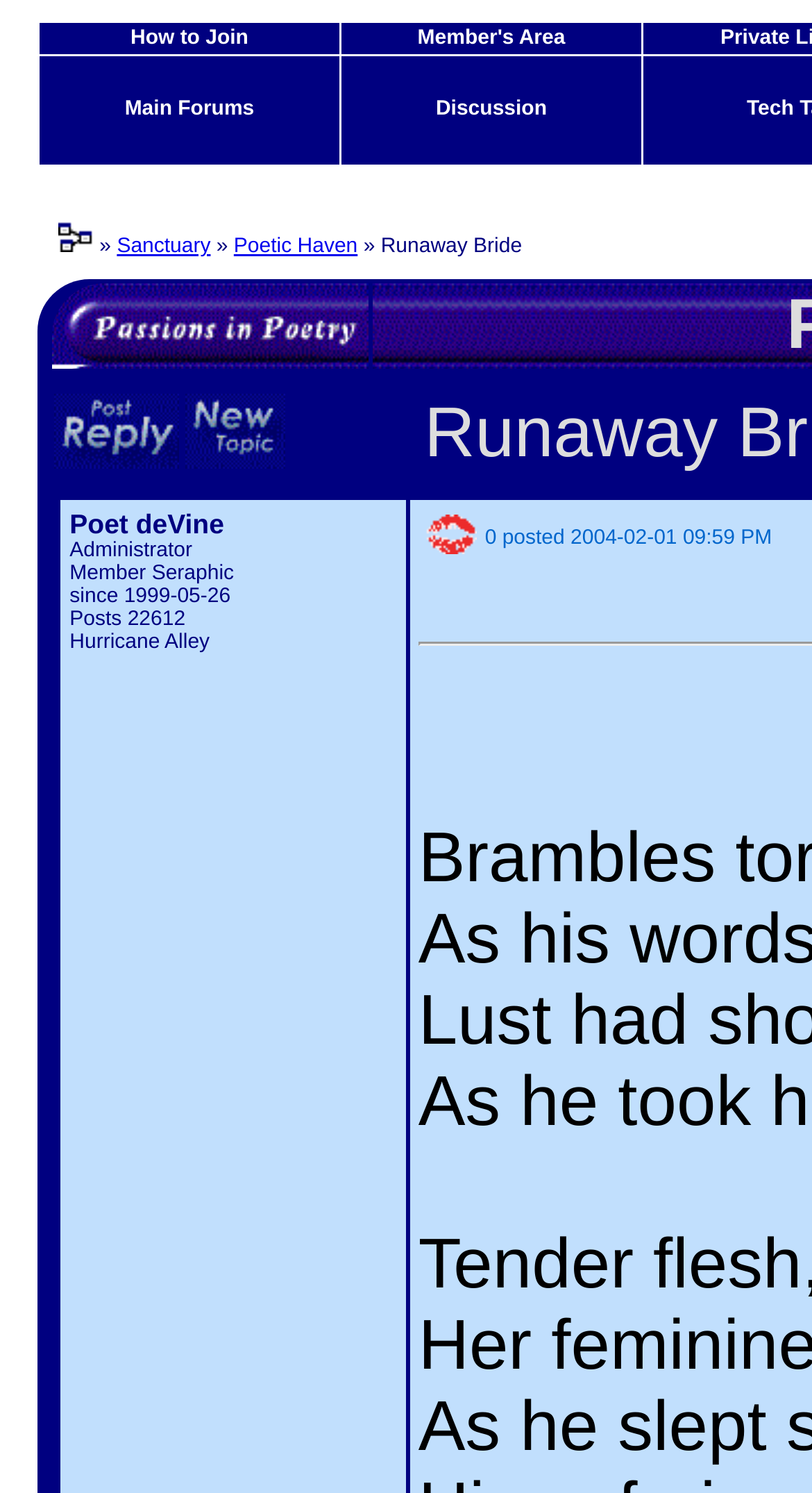Determine the bounding box for the UI element that matches this description: "Discussion".

[0.537, 0.066, 0.674, 0.081]